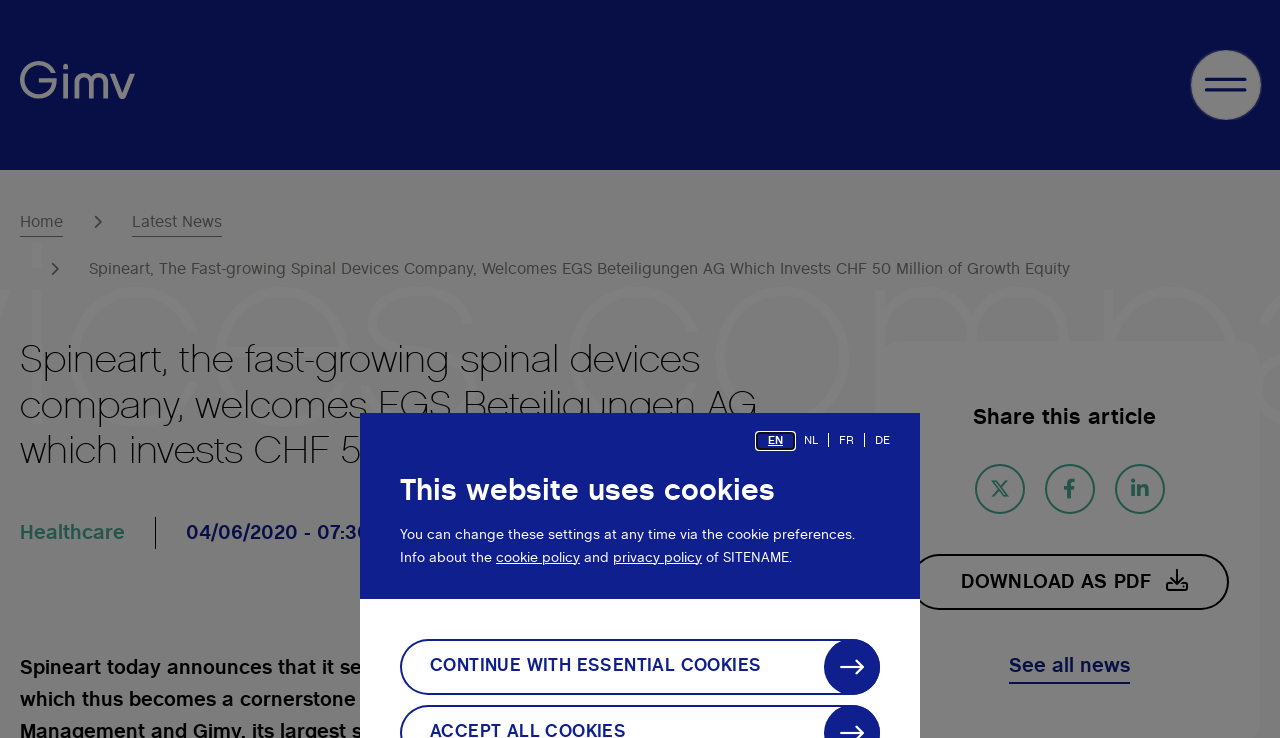Can you find the bounding box coordinates for the element to click on to achieve the instruction: "Go to Latest News"?

[0.103, 0.285, 0.173, 0.321]